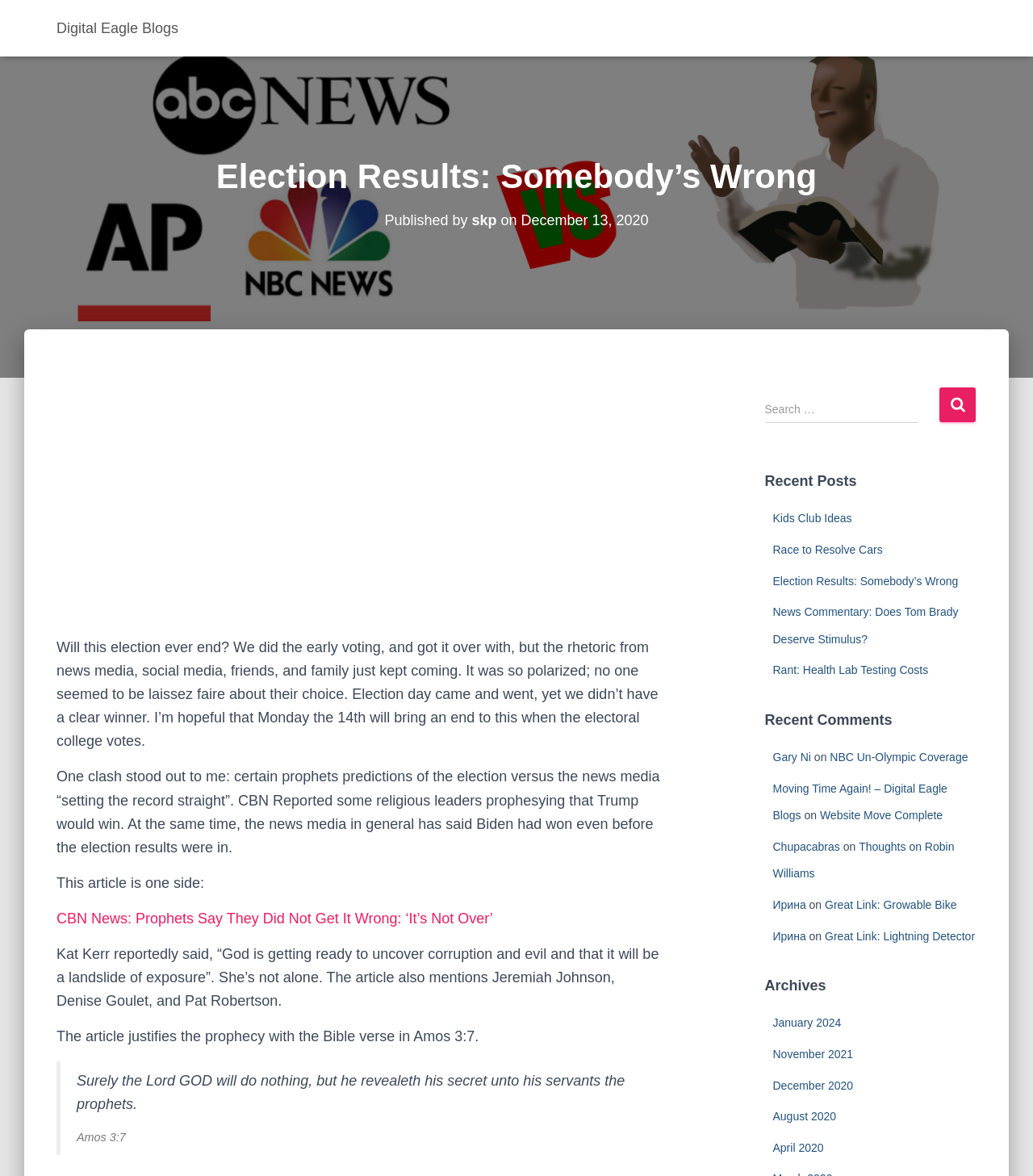Based on the element description: "Rant: Health Lab Testing Costs", identify the UI element and provide its bounding box coordinates. Use four float numbers between 0 and 1, [left, top, right, bottom].

[0.748, 0.564, 0.899, 0.575]